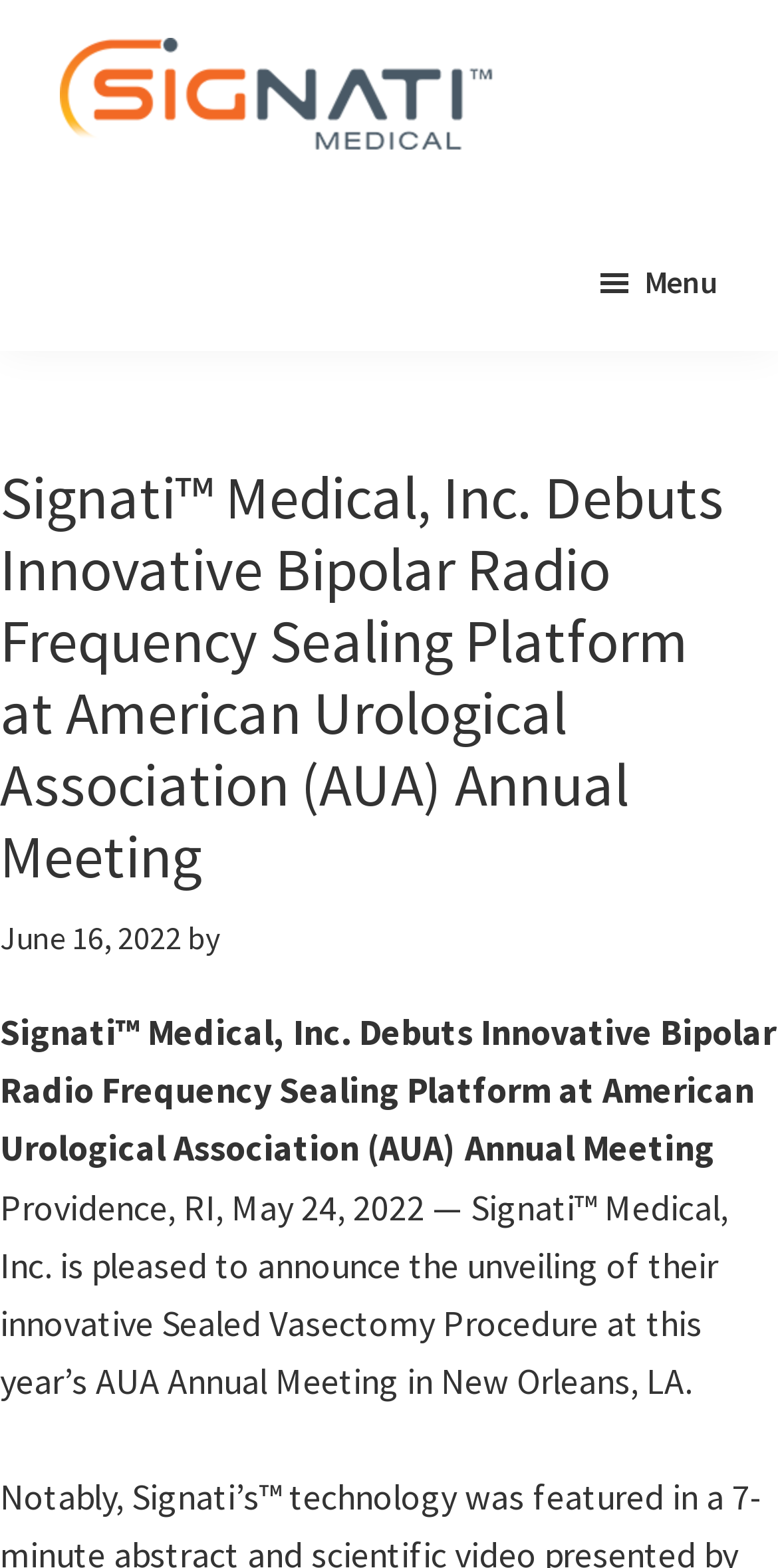What is the date of the AUA Annual Meeting?
Answer the question with detailed information derived from the image.

The date of the AUA Annual Meeting is mentioned in the time element on the webpage, which is June 16, 2022.